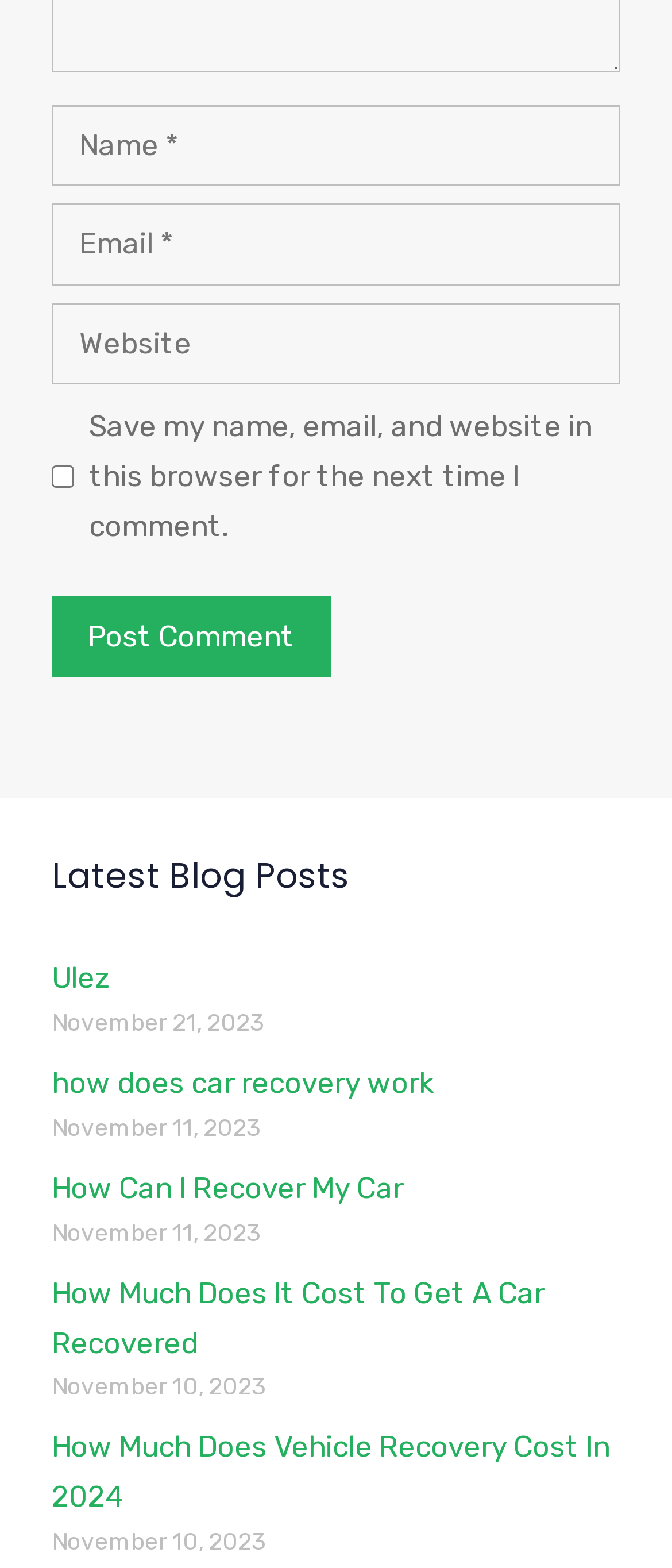Locate the bounding box coordinates of the area that needs to be clicked to fulfill the following instruction: "Click the Post Comment button". The coordinates should be in the format of four float numbers between 0 and 1, namely [left, top, right, bottom].

[0.077, 0.38, 0.492, 0.432]